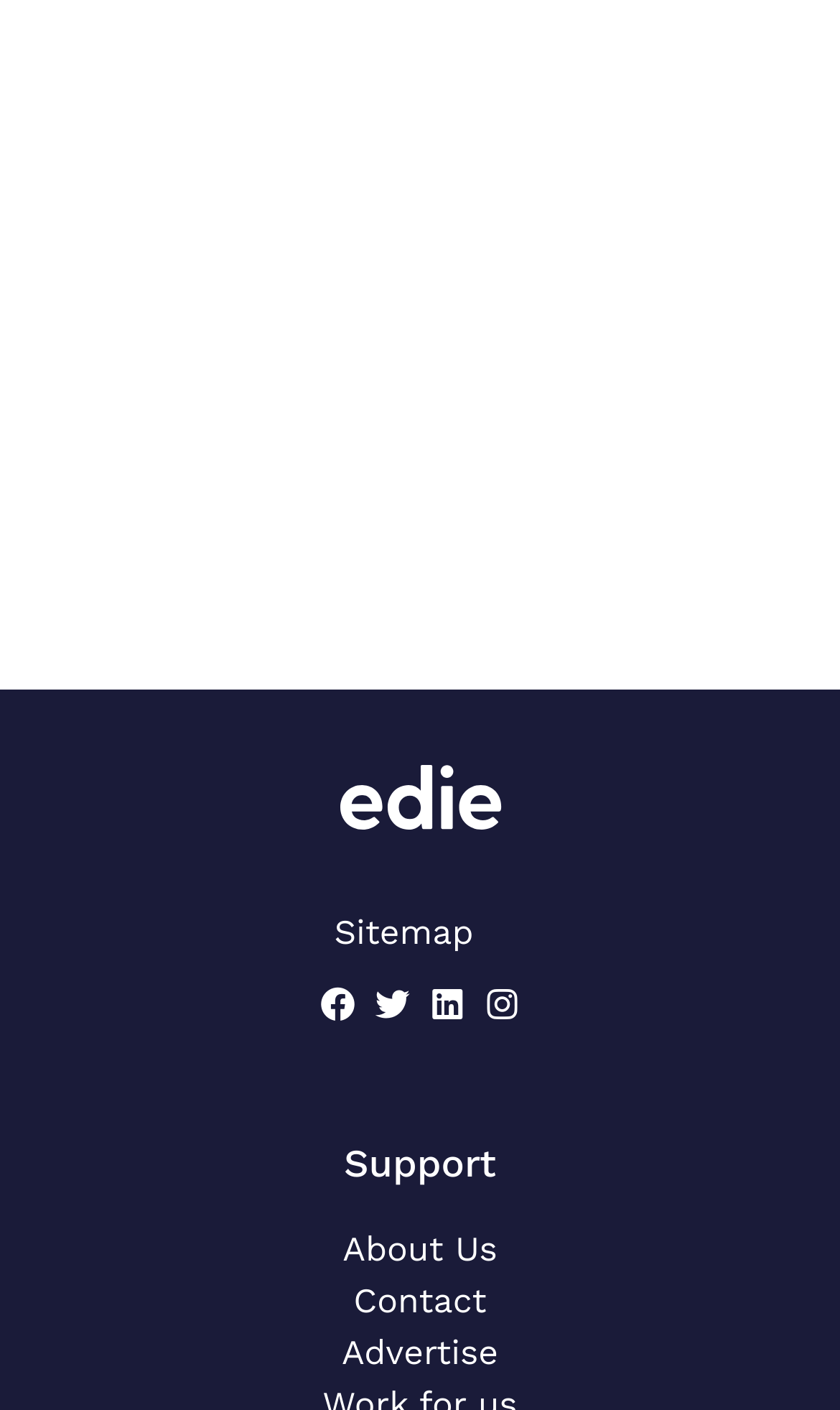Pinpoint the bounding box coordinates of the element to be clicked to execute the instruction: "View Mission Possible".

[0.05, 0.306, 0.482, 0.36]